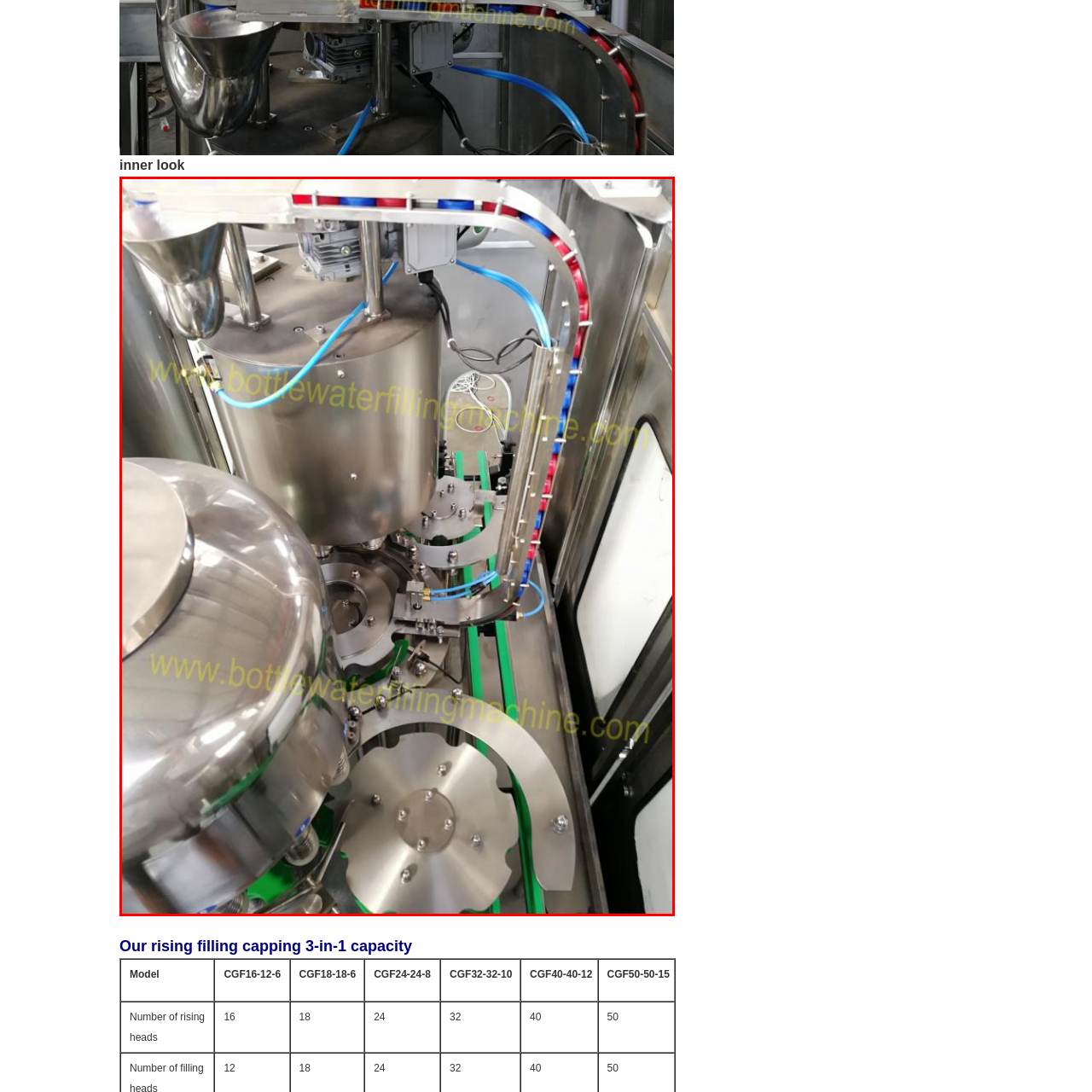Provide a comprehensive description of the image highlighted by the red bounding box.

This image showcases a specialized PLC (Programmable Logic Controller) and HMI (Human-Machine Interface) controlled water bottle filling machine, as well as an automatic bottle capper. The machinery is designed for efficient beverage packaging, featuring various stainless steel components that ensure durability and hygiene. 

In the foreground, you can see a large metallic reservoir, which likely holds the liquid to be dispensed. Surrounding the reservoir are several component parts, including circular platforms that suggest the mechanism for moving bottles through the filling process. Notably, there are vibrant, multi-colored tubes connected to the machine, indicating a sophisticated fluid handling system essential for precise filling and control.

This machine combines functions of both filling and capping, facilitating a streamlined operational process for beverage manufacturers. The presence of a structured layout indicates a focus on efficiency, making it ideal for high-capacity packaging environments.